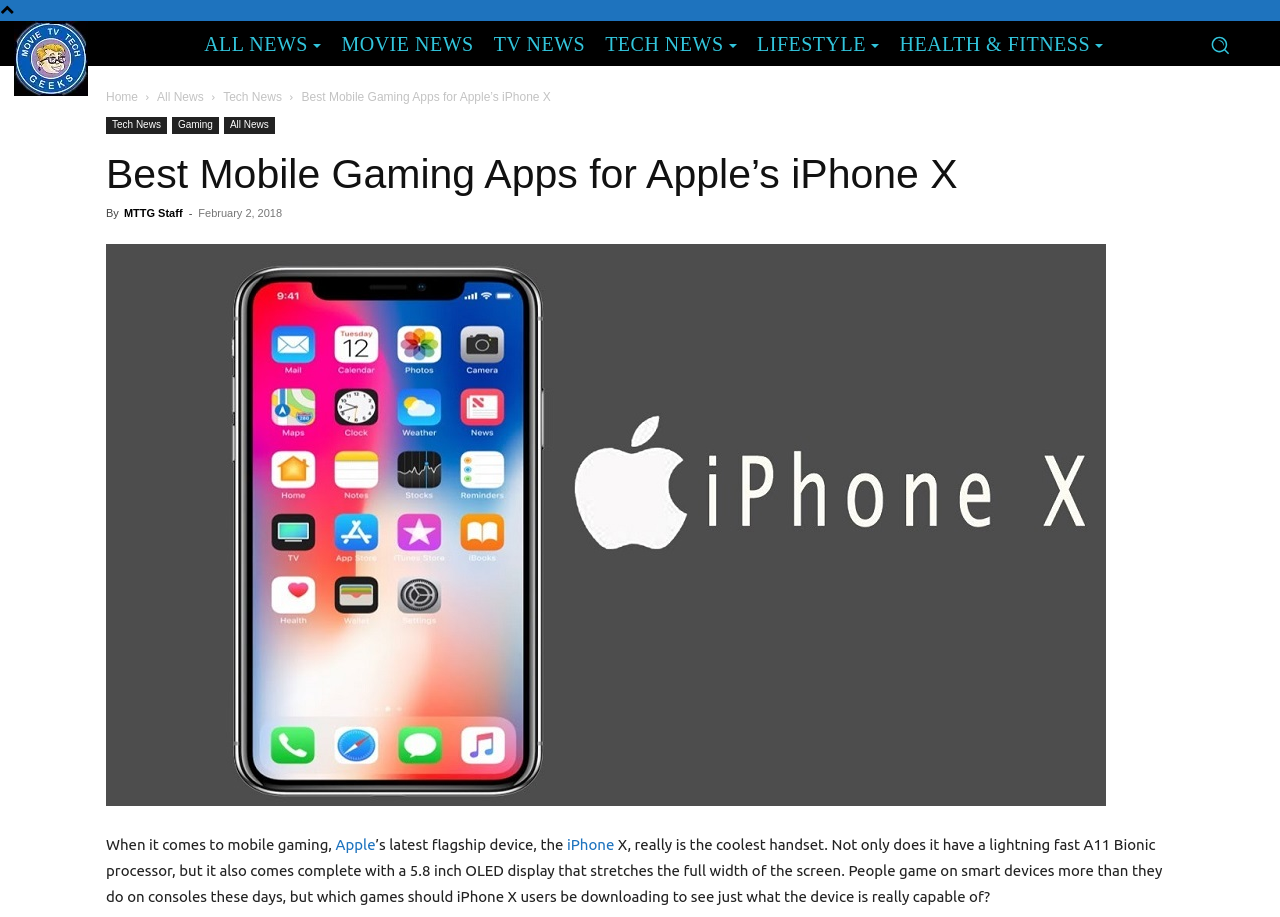Locate the bounding box coordinates of the clickable area to execute the instruction: "Check out Gaming news". Provide the coordinates as four float numbers between 0 and 1, represented as [left, top, right, bottom].

[0.134, 0.128, 0.171, 0.146]